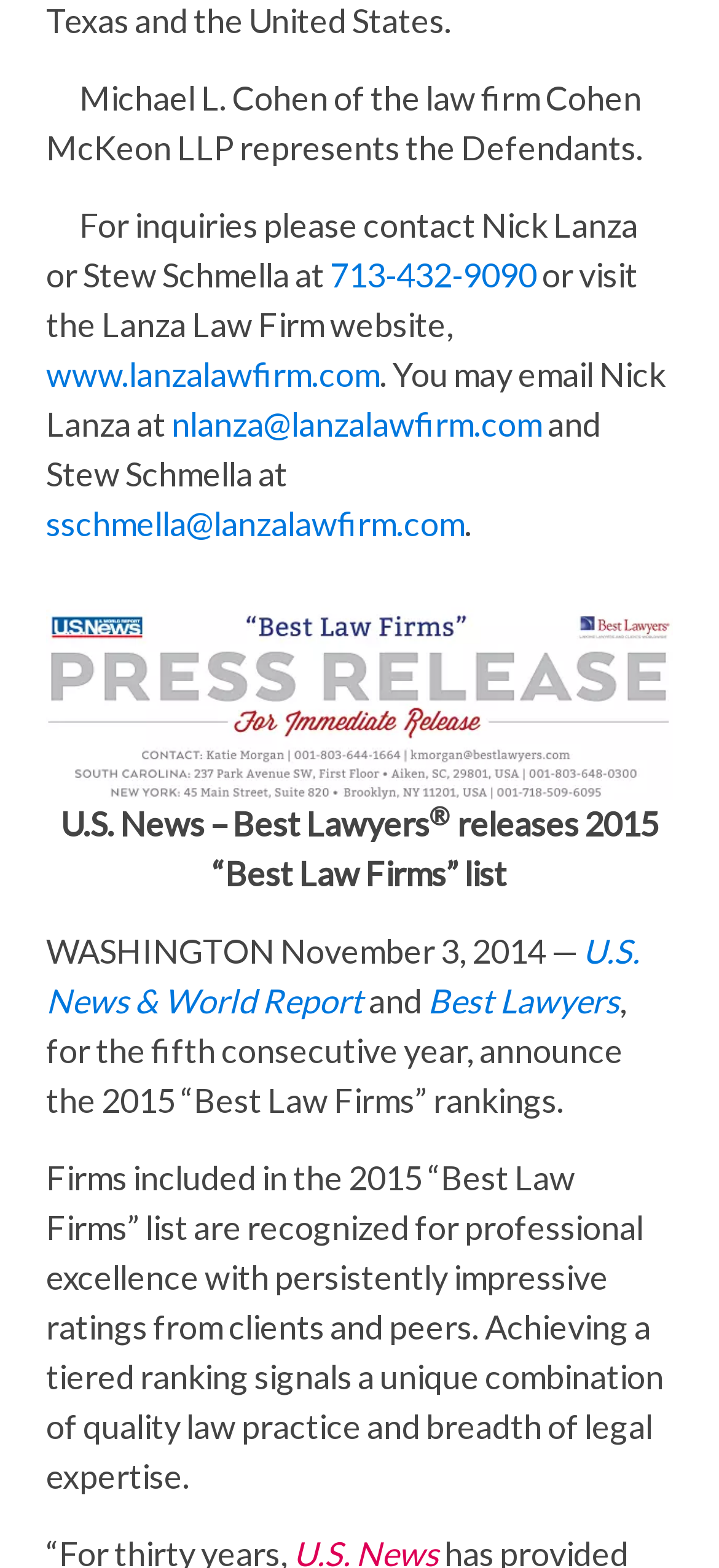Find and provide the bounding box coordinates for the UI element described here: "U.S. News & World Report". The coordinates should be given as four float numbers between 0 and 1: [left, top, right, bottom].

[0.064, 0.594, 0.89, 0.651]